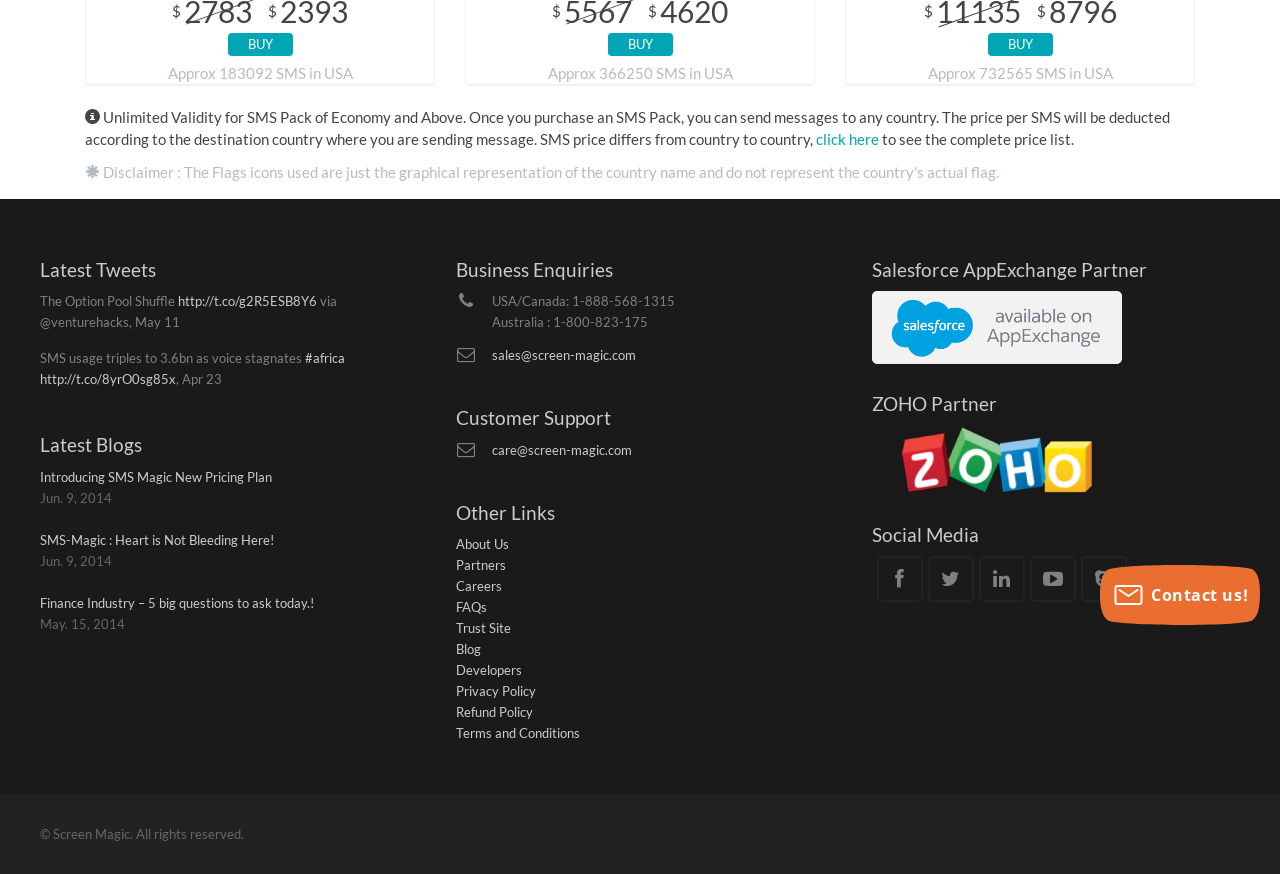Please find the bounding box for the UI element described by: "Terms and Conditions".

[0.356, 0.83, 0.453, 0.848]